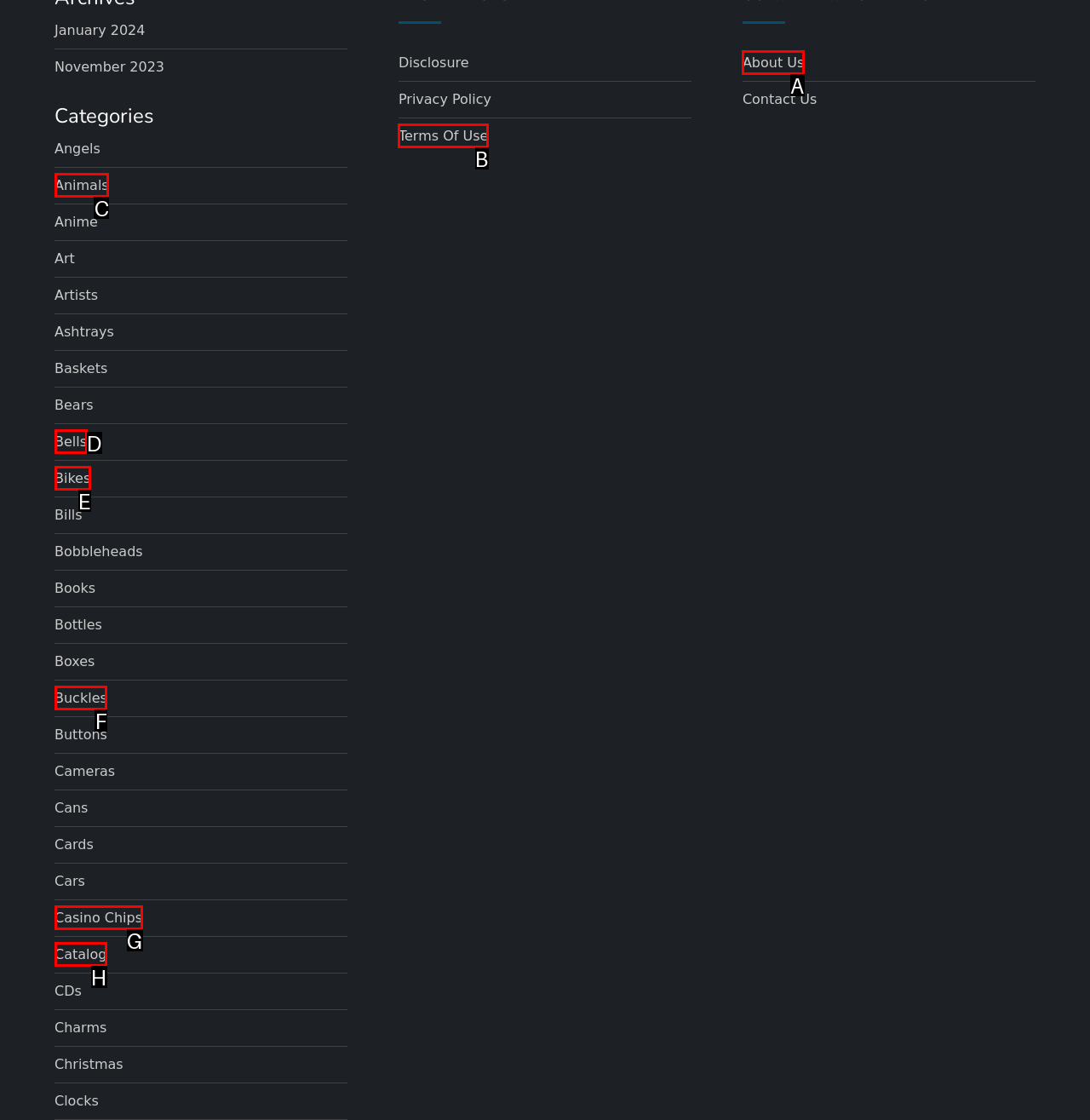Choose the letter that best represents the description: Terms Of Use. Provide the letter as your response.

B